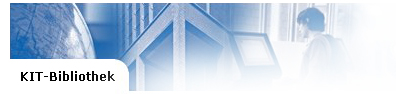Please study the image and answer the question comprehensively:
What is the atmosphere conveyed by the color scheme?

The overall color scheme of the image combines cool tones, which enhances a modern and scholarly atmosphere, reflecting the library's function as a hub for knowledge at the Karlsruhe Institute of Technology (KIT).